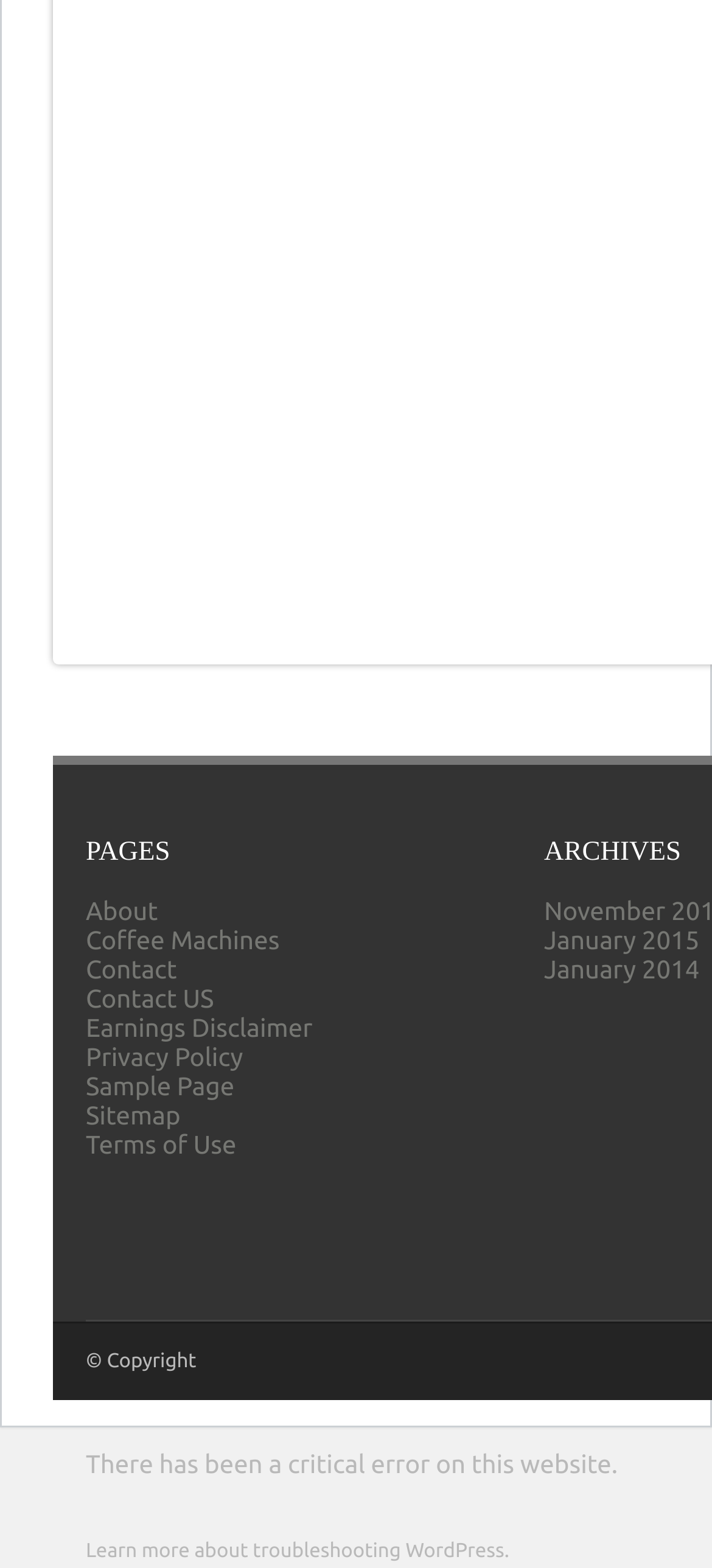Reply to the question with a single word or phrase:
What is the error message on the webpage?

critical error